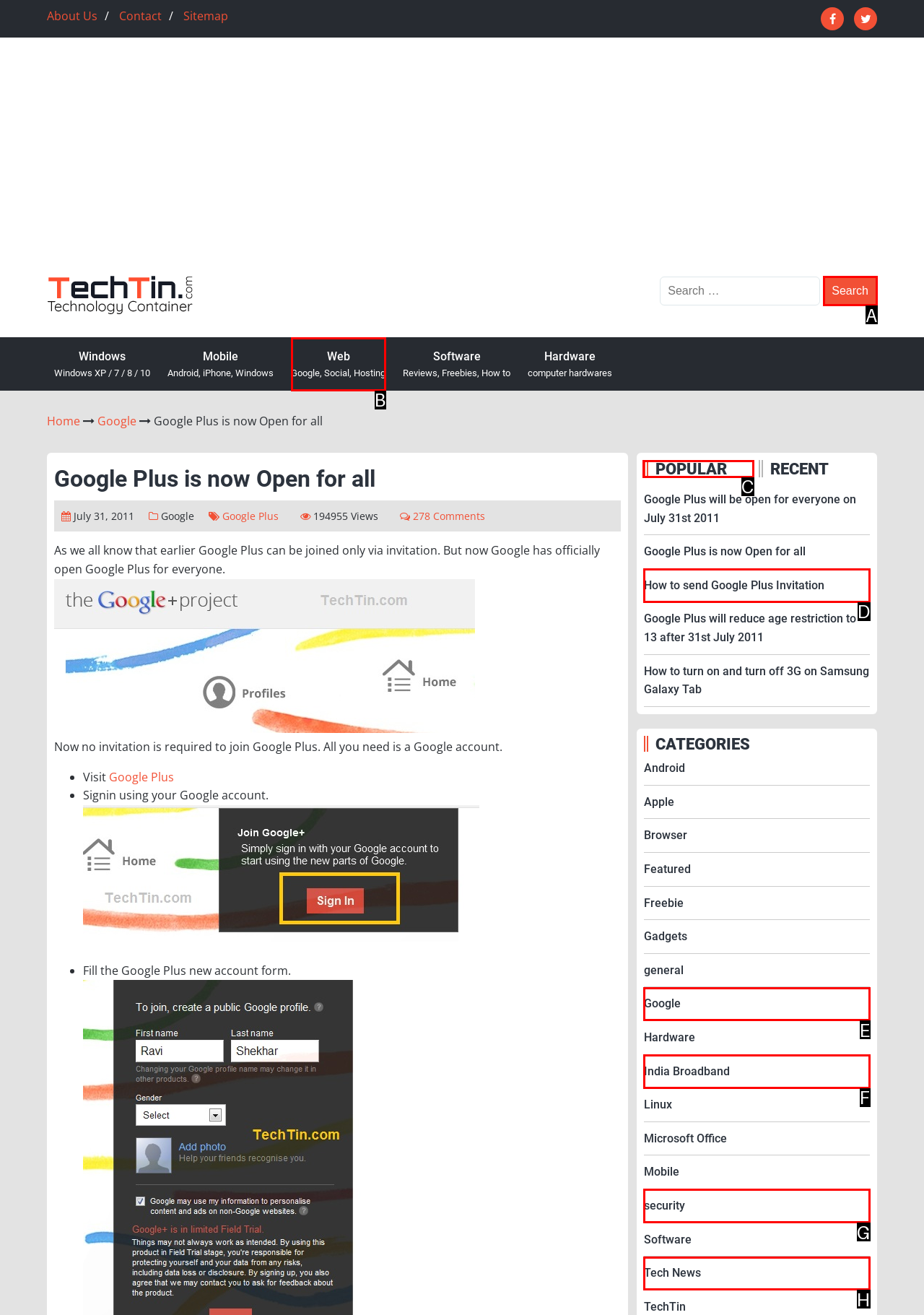Choose the HTML element to click for this instruction: Select an option from the 'Services Catalog' combobox Answer with the letter of the correct choice from the given options.

None